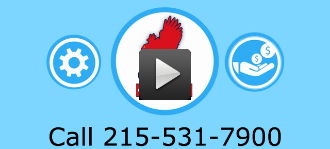Describe every aspect of the image in detail.

The image features a vibrant blue background with three circular icons arranged prominently in the center. The central icon showcases a play button, indicating that it is a video player, accompanied by an image of a red eagle, which symbolizes strength and reliability. Flanking the play button are two additional icons: one depicts a gear, suggesting settings or services, while the other features a hand and currency symbol, indicating payment or financial services.

Beneath these icons, there is a clear call to action that reads, "Call 215-531-7900," encouraging viewers to reach out for more information or assistance. This layout emphasizes engagement with residents of Strickhousers, North Codorus Township, and highlights the services offered by the local waste management company, Eagle Dumpster Rental.